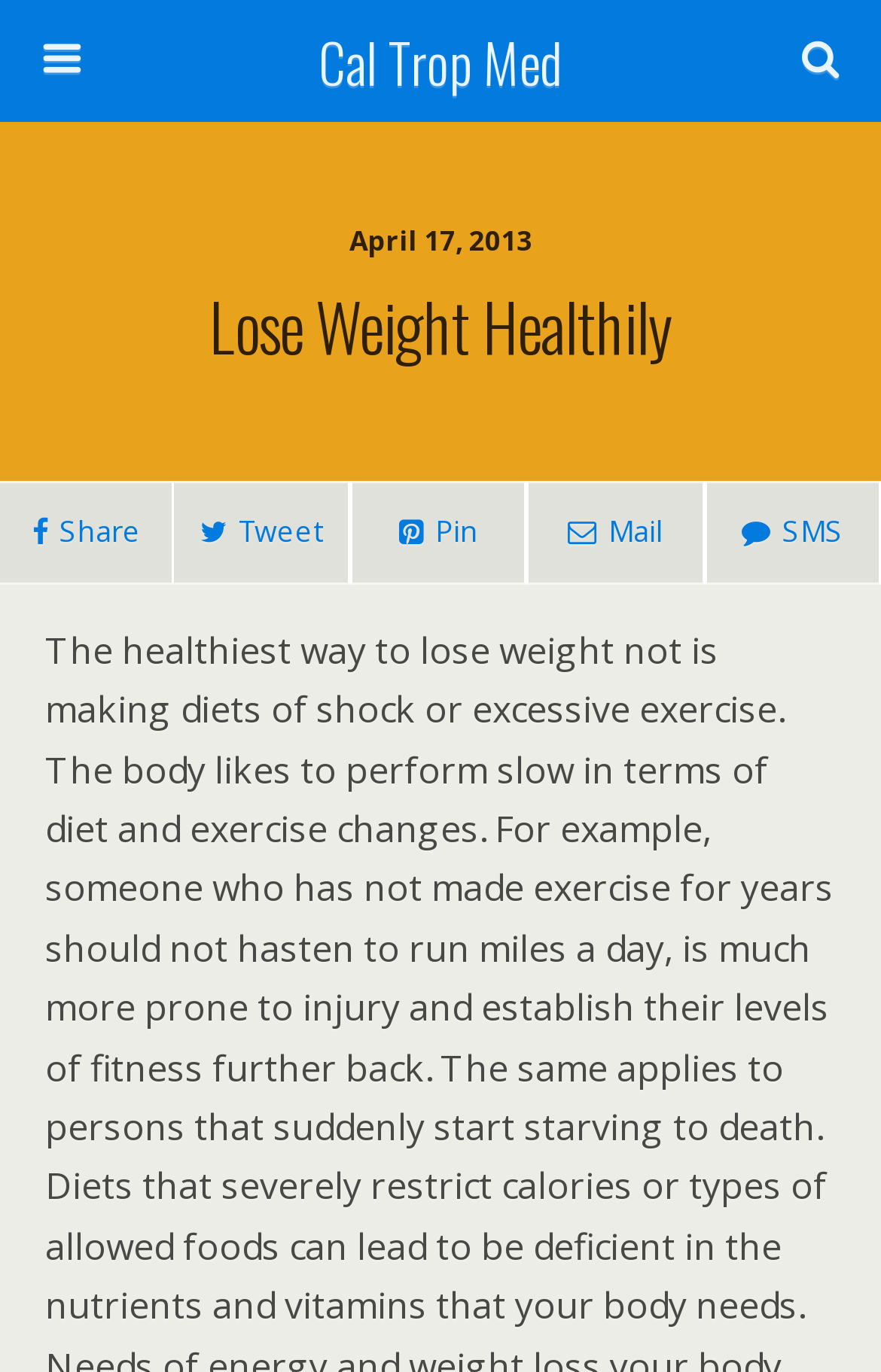Given the description: "name="submit" value="Search"", determine the bounding box coordinates of the UI element. The coordinates should be formatted as four float numbers between 0 and 1, [left, top, right, bottom].

[0.764, 0.097, 0.949, 0.142]